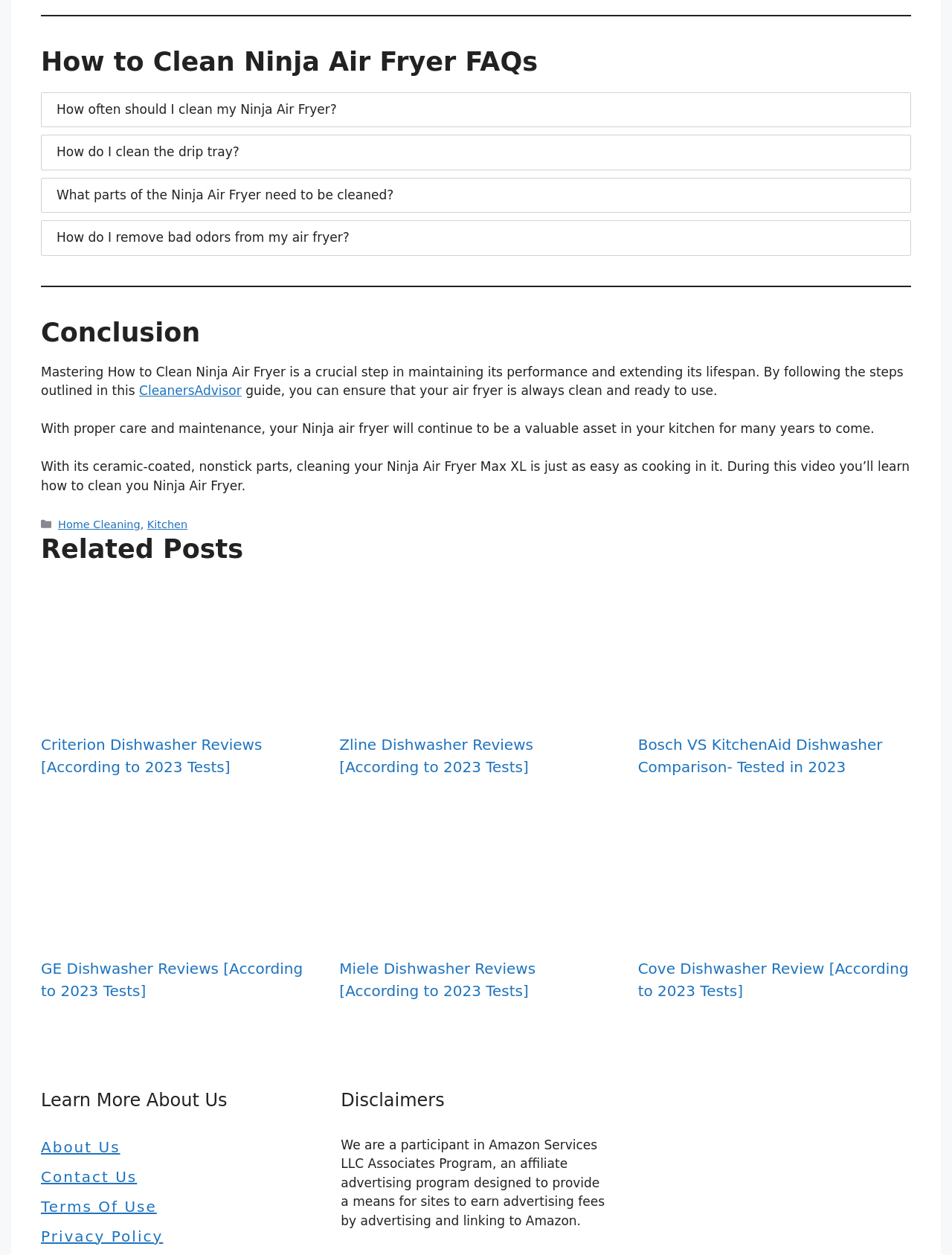Pinpoint the bounding box coordinates of the area that must be clicked to complete this instruction: "Click on the 'How often should I clean my Ninja Air Fryer?' tab".

[0.043, 0.073, 0.957, 0.101]